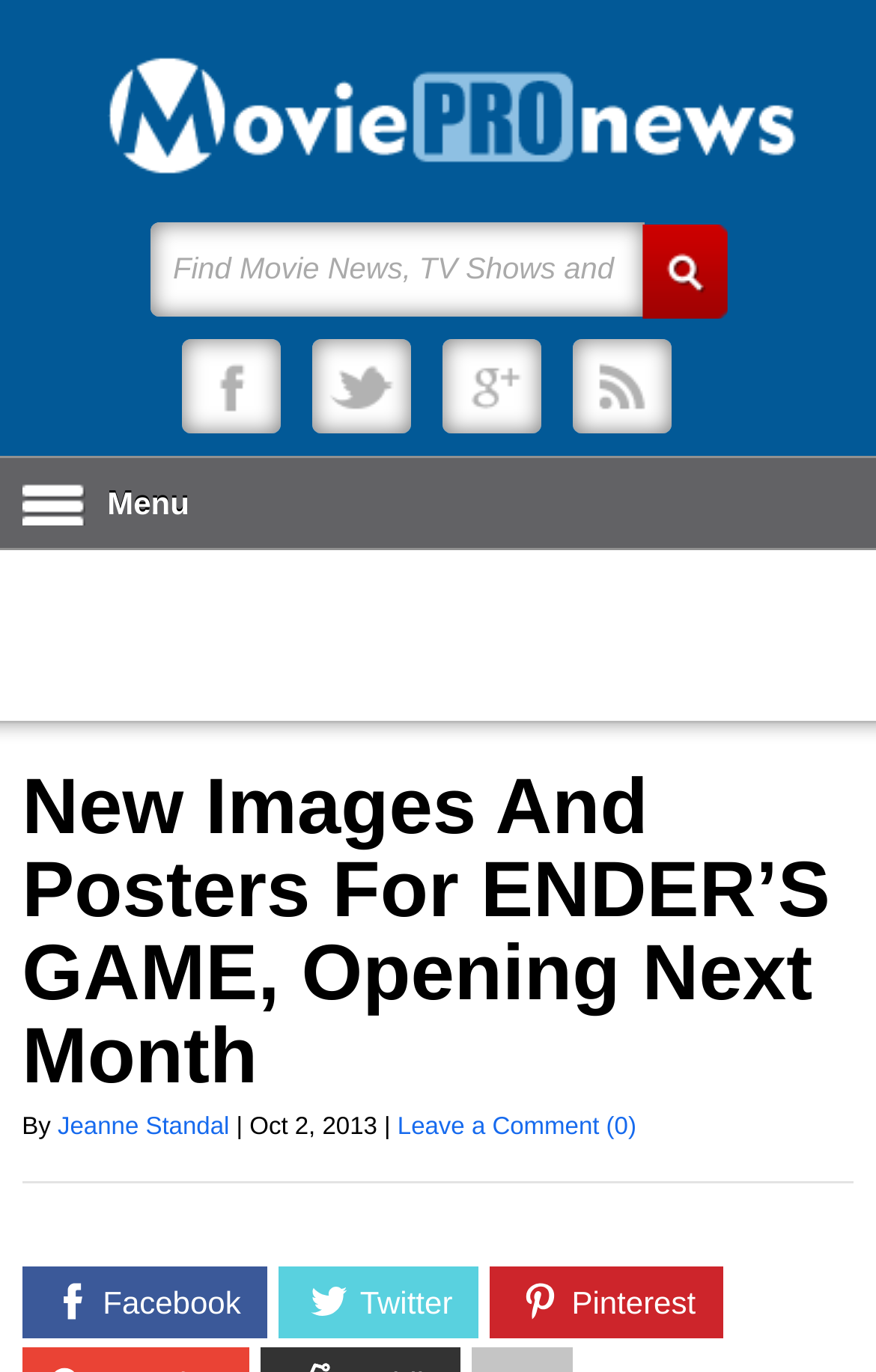Identify and extract the main heading of the webpage.

New Images And Posters For ENDER’S GAME, Opening Next Month